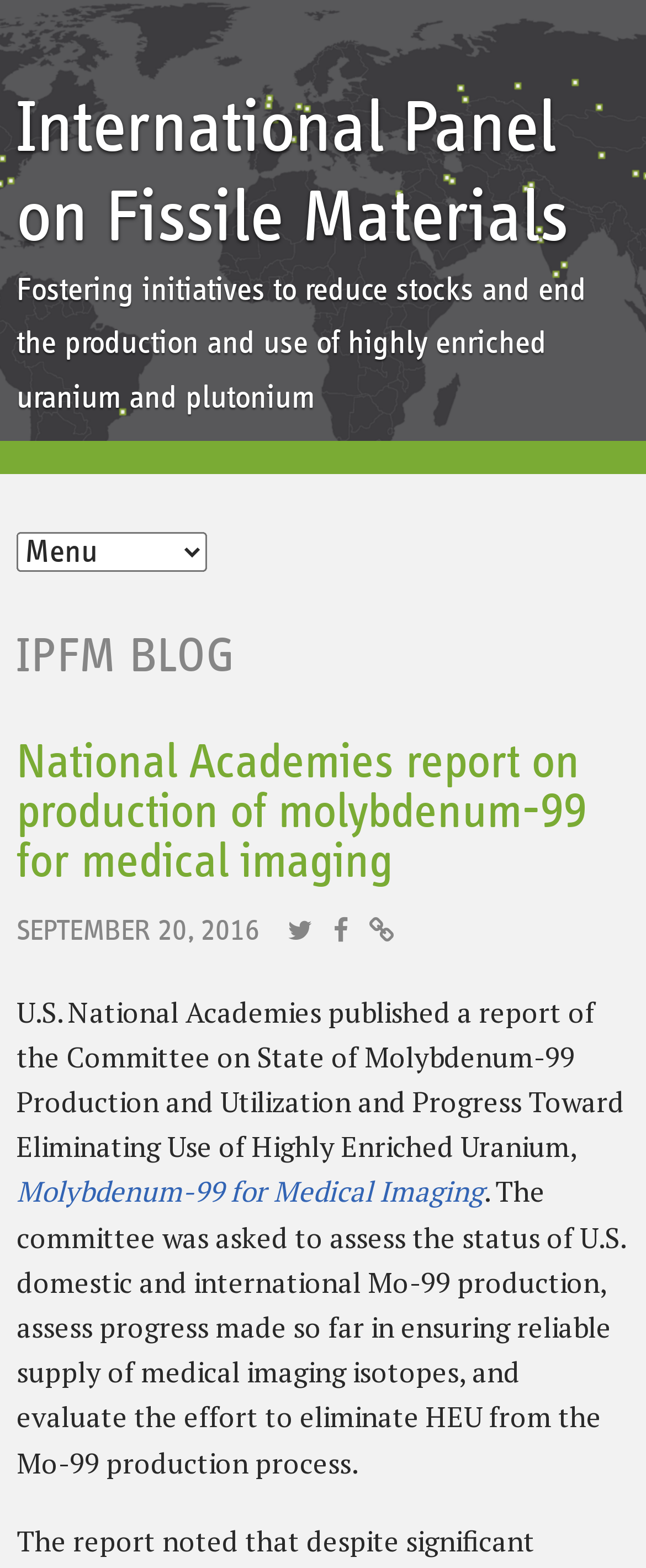What is the date of the report? Look at the image and give a one-word or short phrase answer.

September 20, 2016